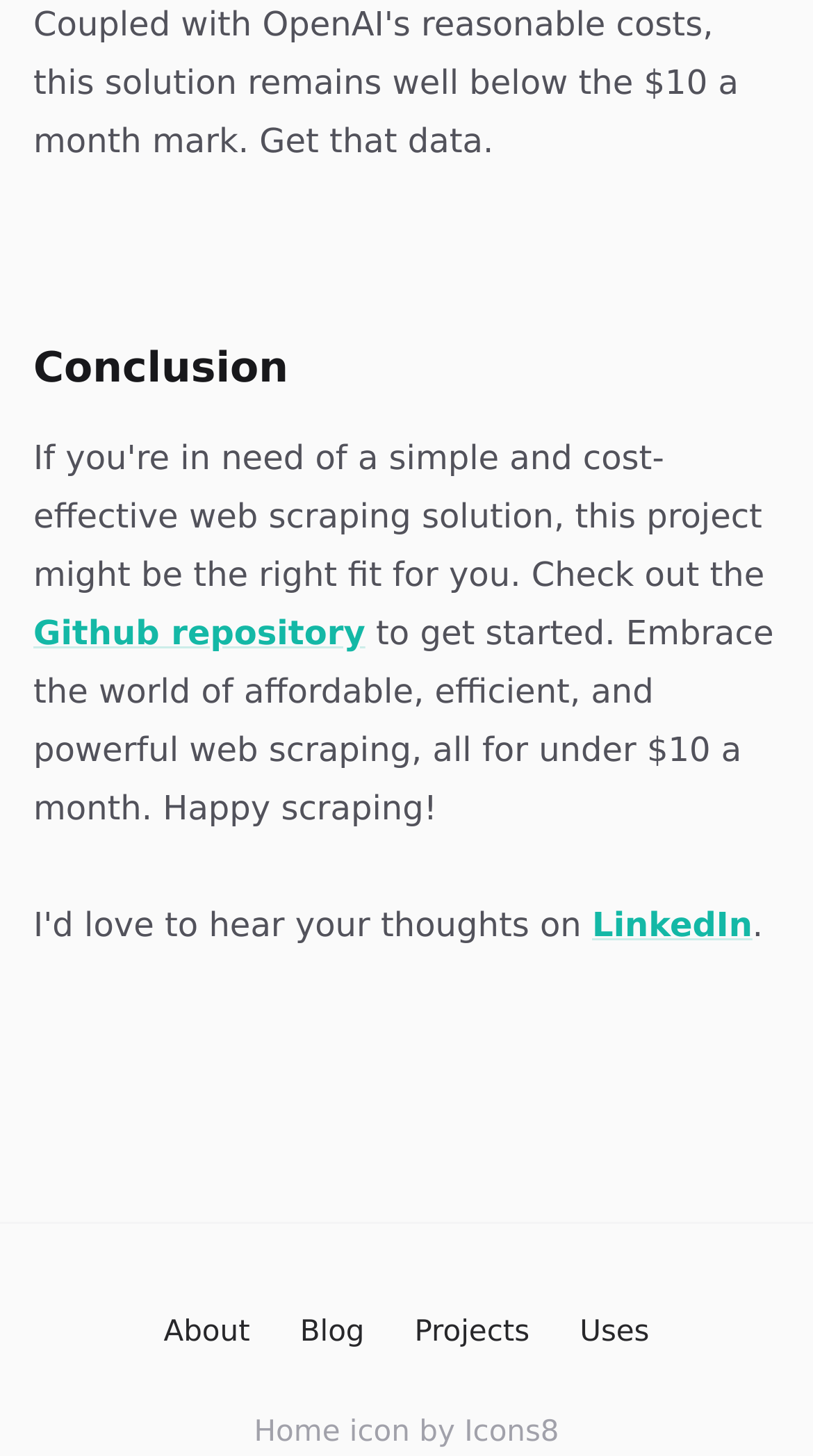Locate the bounding box coordinates of the clickable region necessary to complete the following instruction: "Go to Branches of the library". Provide the coordinates in the format of four float numbers between 0 and 1, i.e., [left, top, right, bottom].

None